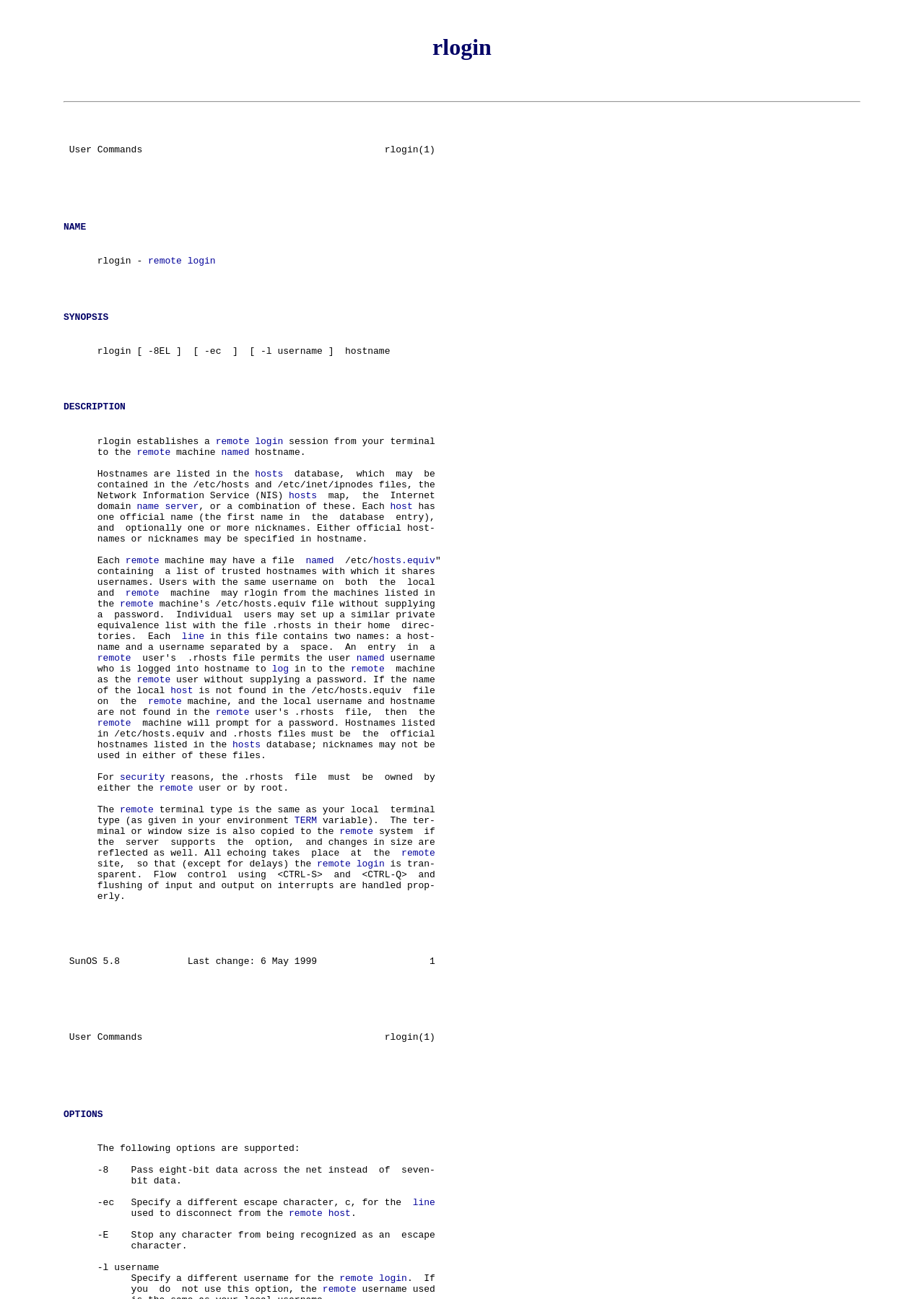Identify the bounding box coordinates of the clickable region to carry out the given instruction: "read the 'DESCRIPTION' section".

[0.069, 0.309, 0.931, 0.318]